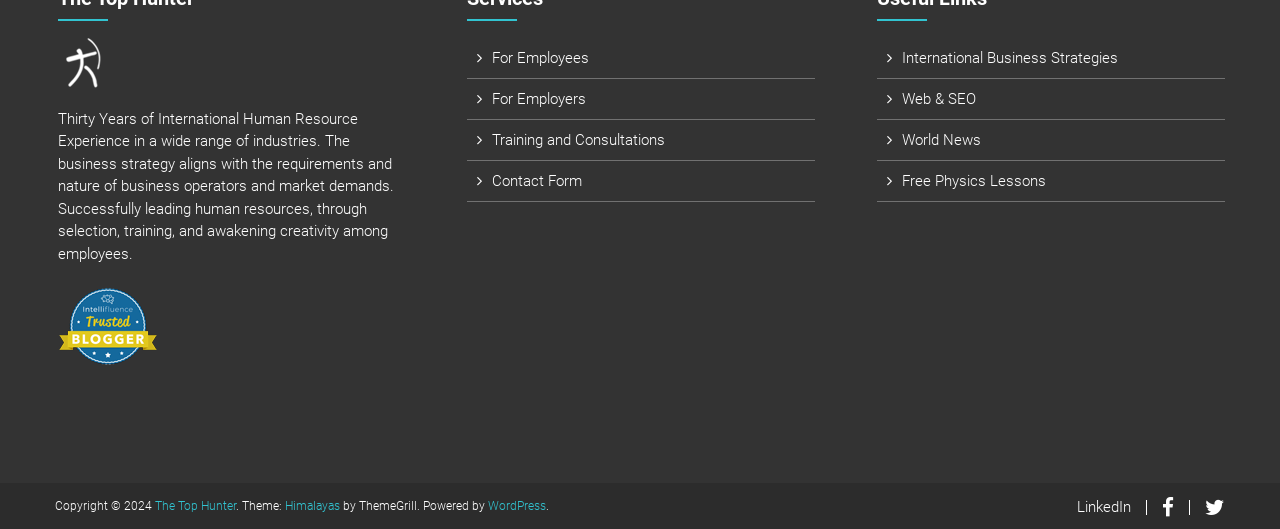What is the profession of the person described on this webpage?
Answer the question with a single word or phrase derived from the image.

Human Resource Expert